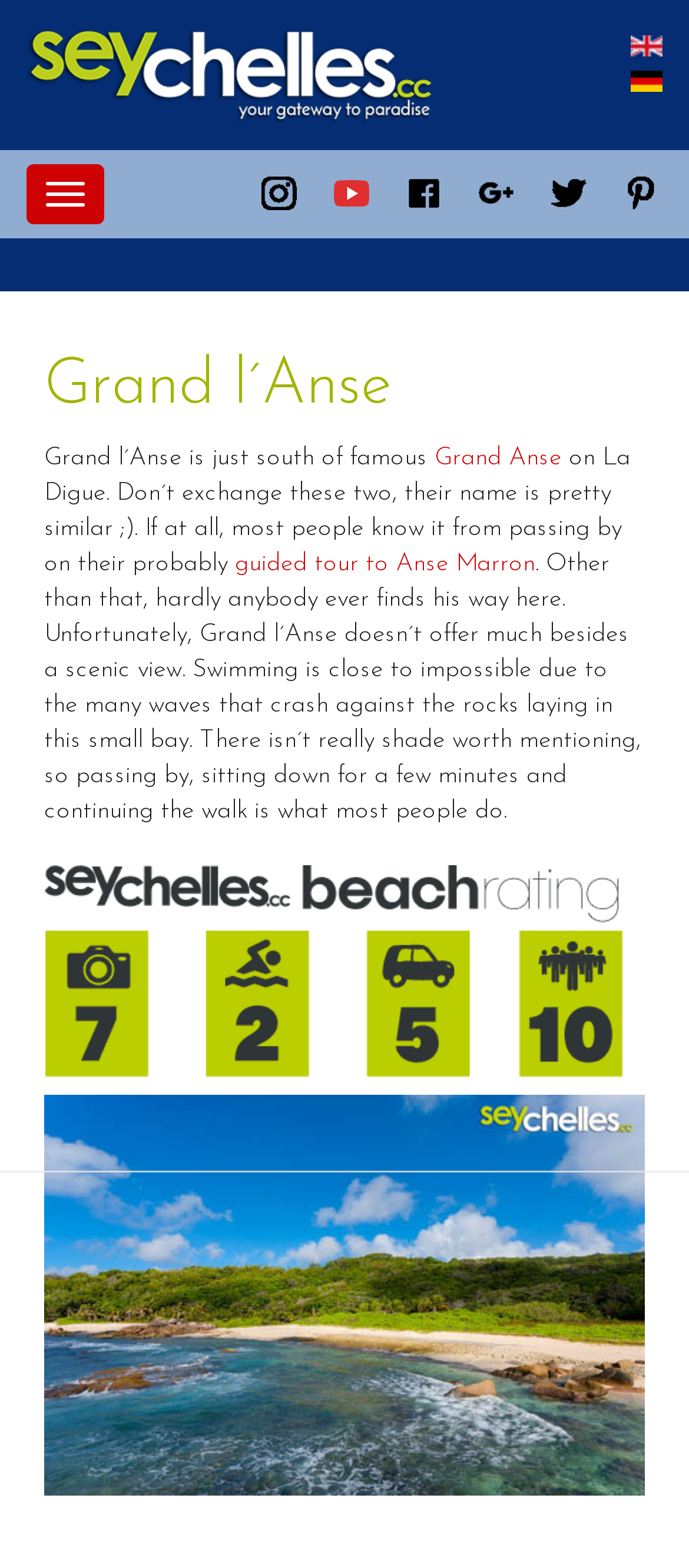Is there shade at Grand l´Anse?
Please provide a single word or phrase as your answer based on the screenshot.

No